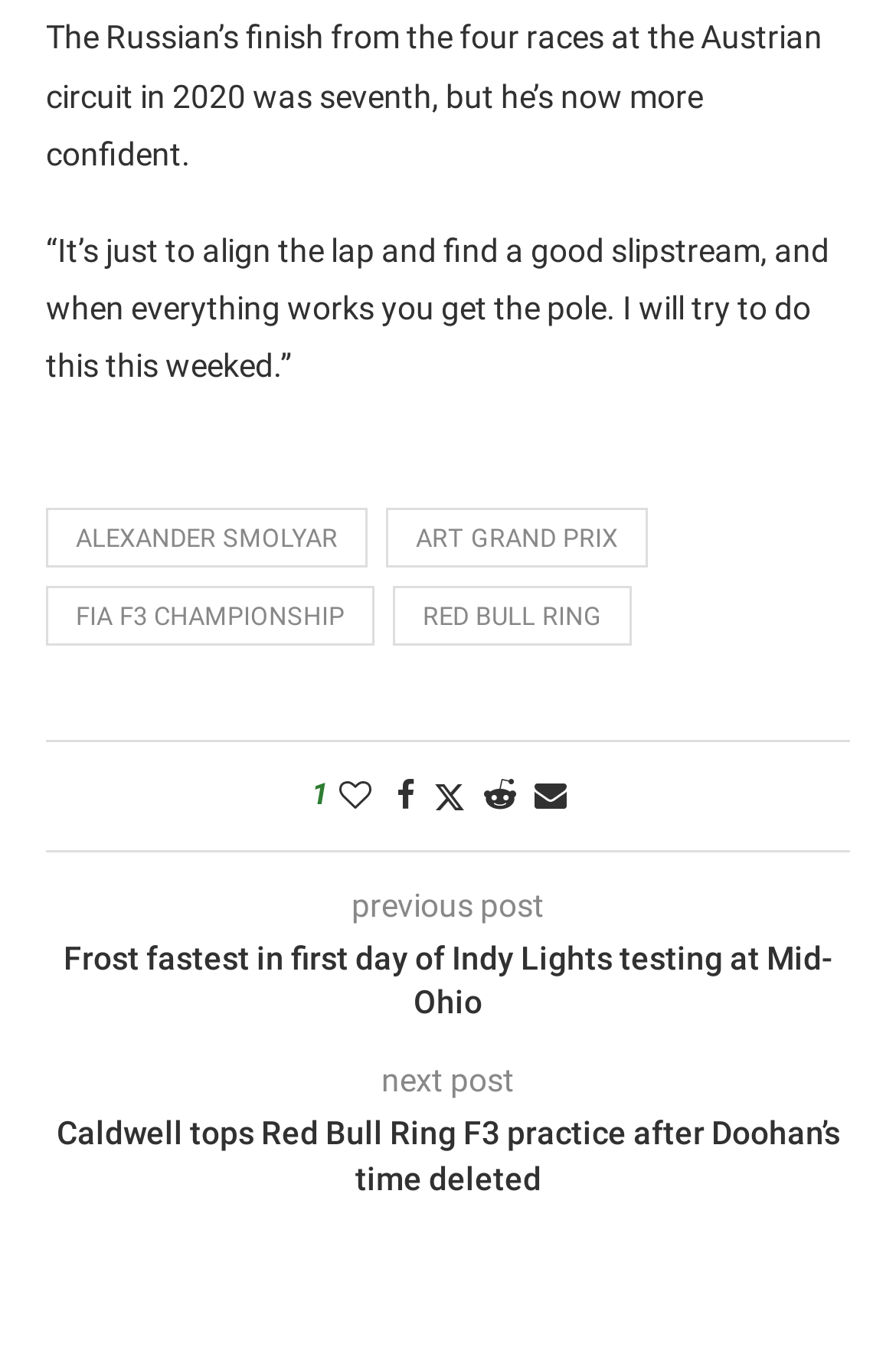Please predict the bounding box coordinates (top-left x, top-left y, bottom-right x, bottom-right y) for the UI element in the screenshot that fits the description: Alexander Smolyar

[0.051, 0.375, 0.41, 0.42]